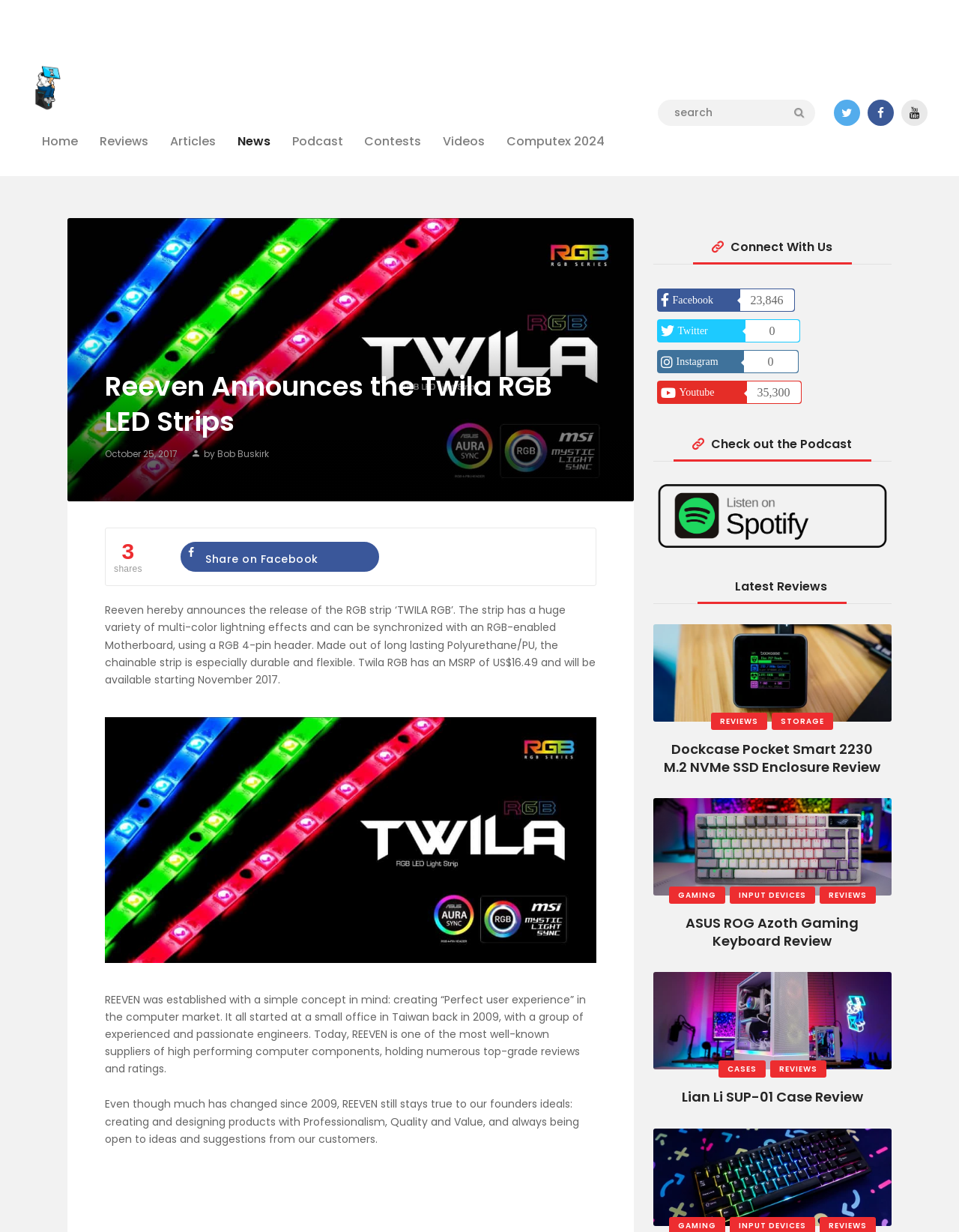Can you determine the main header of this webpage?

Reeven Announces the Twila RGB LED Strips